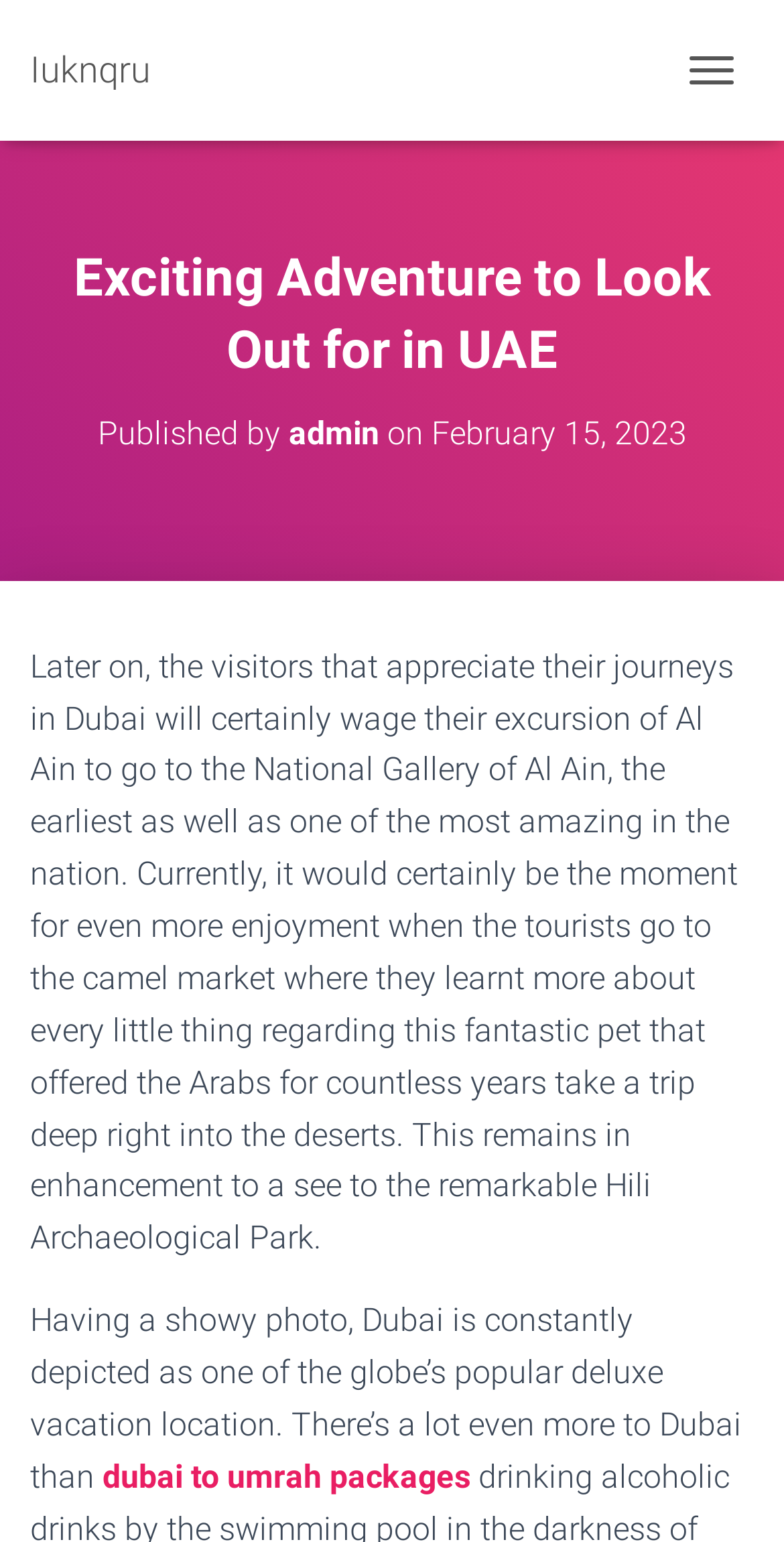What is the name of the archaeological park mentioned in the article?
Refer to the screenshot and deliver a thorough answer to the question presented.

The answer can be found by reading the text, which mentions 'a visit to the remarkable Hili Archaeological Park'.